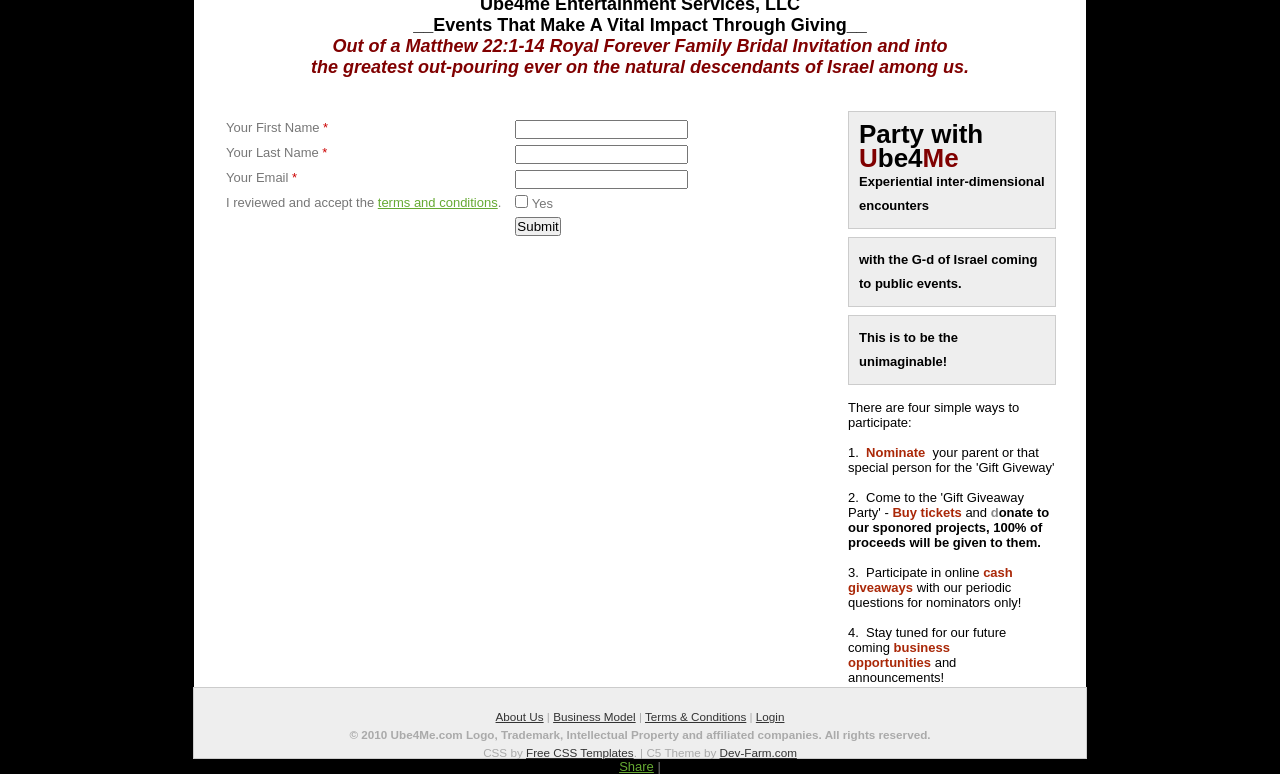What is the purpose of the event?
Please use the image to provide an in-depth answer to the question.

The webpage mentions that '100% of proceeds will be given to them' which suggests that the purpose of the event is to raise funds for sponsored projects.